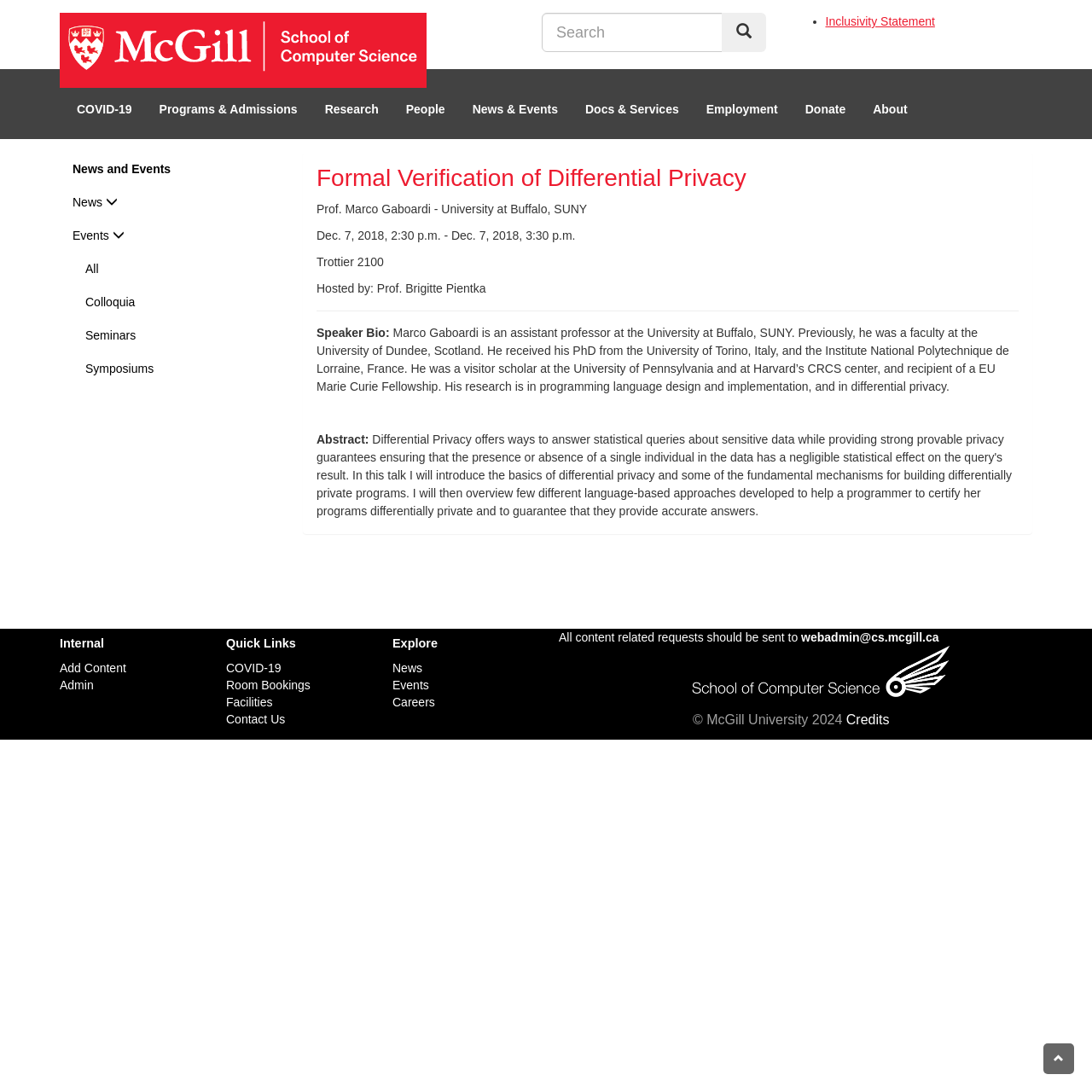Please determine the bounding box coordinates of the element's region to click in order to carry out the following instruction: "Contact the web administrator". The coordinates should be four float numbers between 0 and 1, i.e., [left, top, right, bottom].

[0.734, 0.577, 0.86, 0.59]